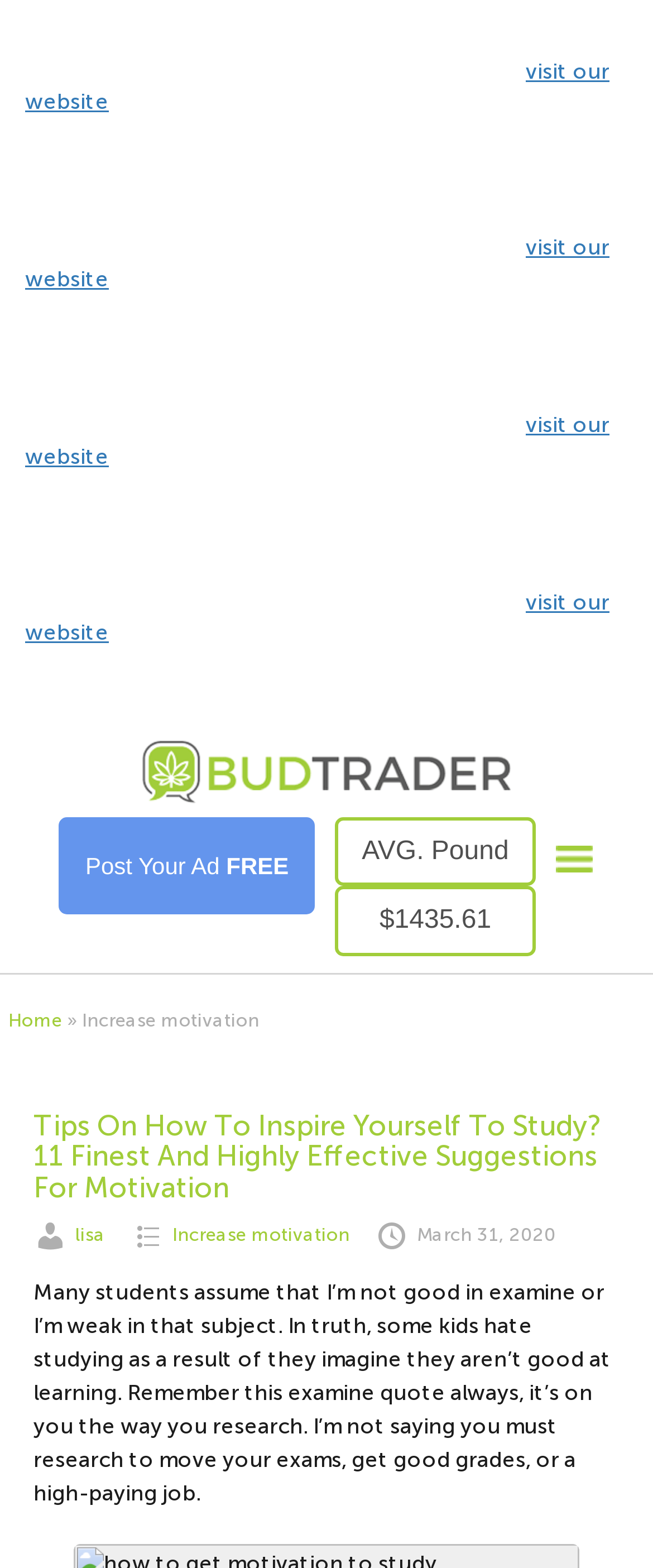Based on the element description: "Increase motivation", identify the bounding box coordinates for this UI element. The coordinates must be four float numbers between 0 and 1, listed as [left, top, right, bottom].

[0.264, 0.78, 0.536, 0.794]